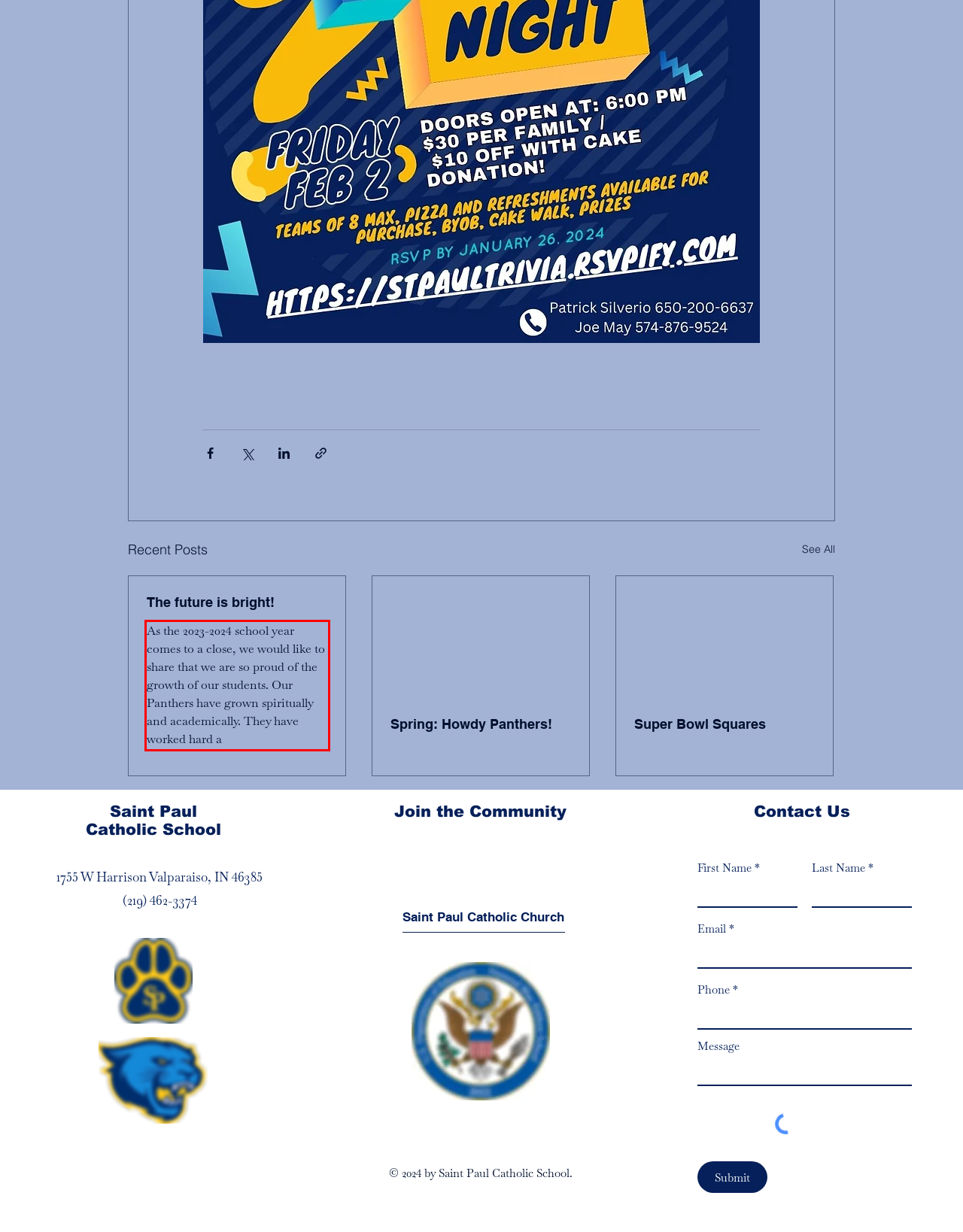Please perform OCR on the text content within the red bounding box that is highlighted in the provided webpage screenshot.

As the 2023-2024 school year comes to a close, we would like to share that we are so proud of the growth of our students. Our Panthers have grown spiritually and academically. They have worked hard a